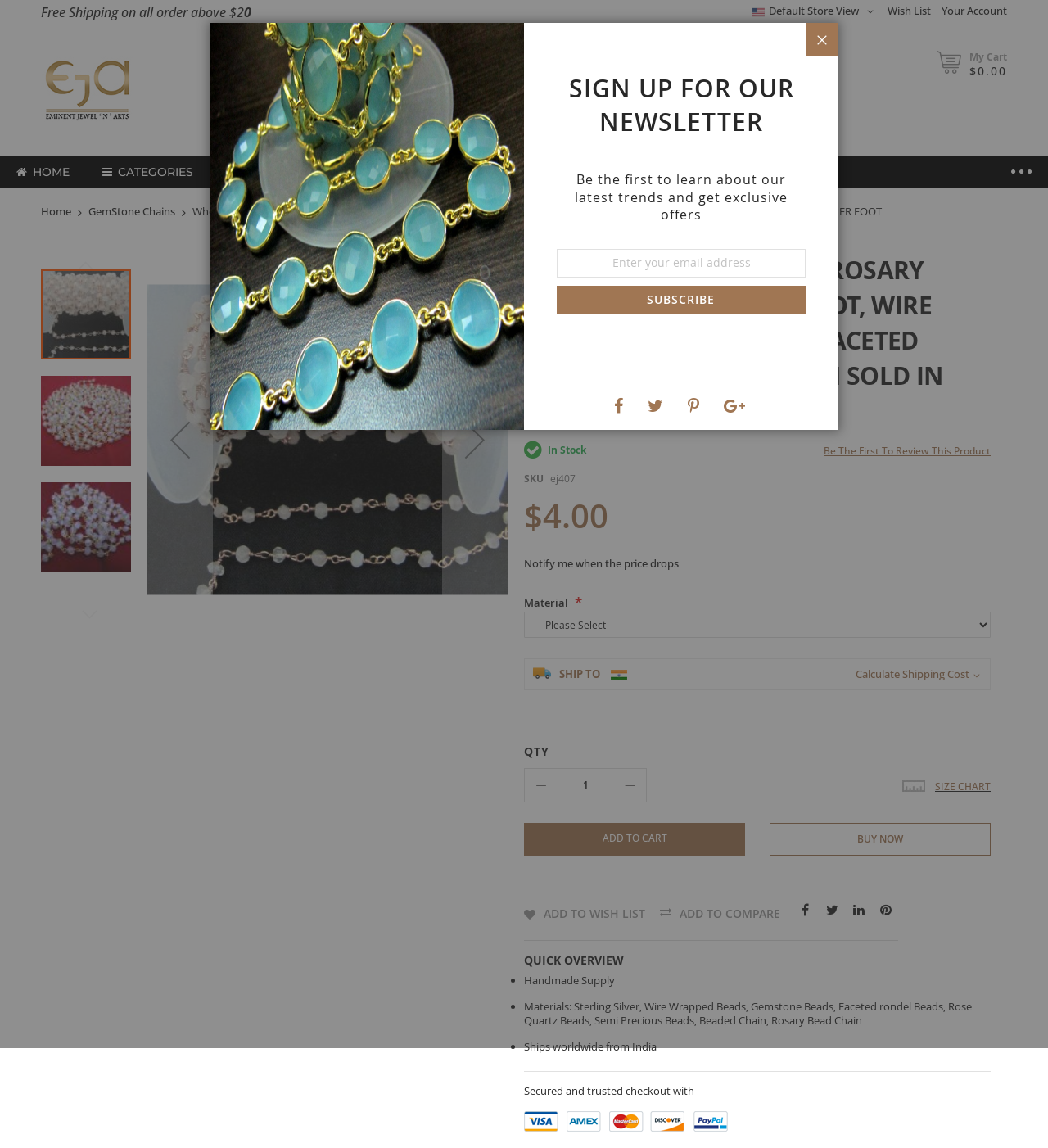Can you identify the bounding box coordinates of the clickable region needed to carry out this instruction: 'View product details'? The coordinates should be four float numbers within the range of 0 to 1, stated as [left, top, right, bottom].

[0.184, 0.178, 0.841, 0.191]